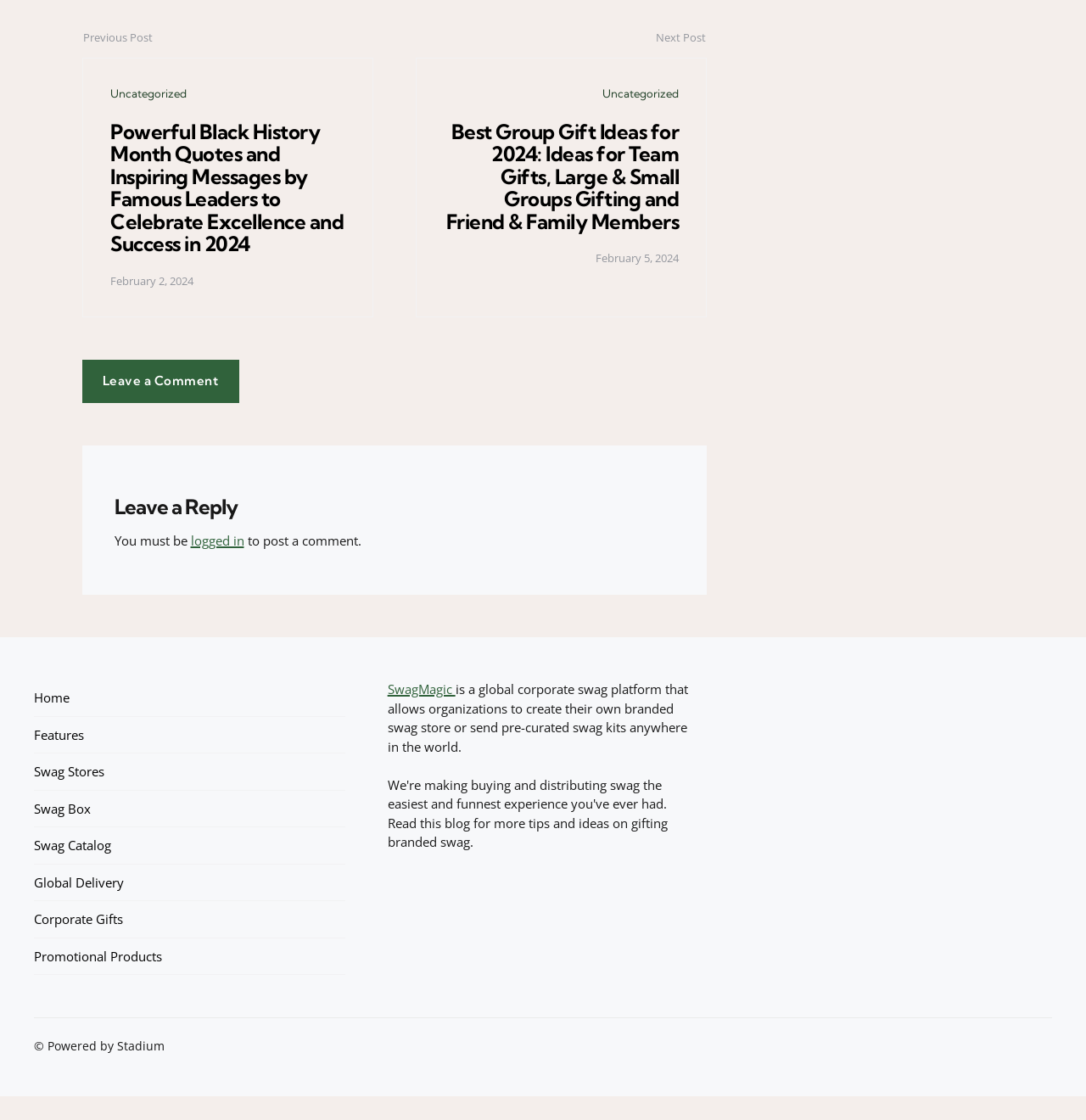What is the navigation section at the top of the webpage? Examine the screenshot and reply using just one word or a brief phrase.

Home, Features, Swag Stores, etc.